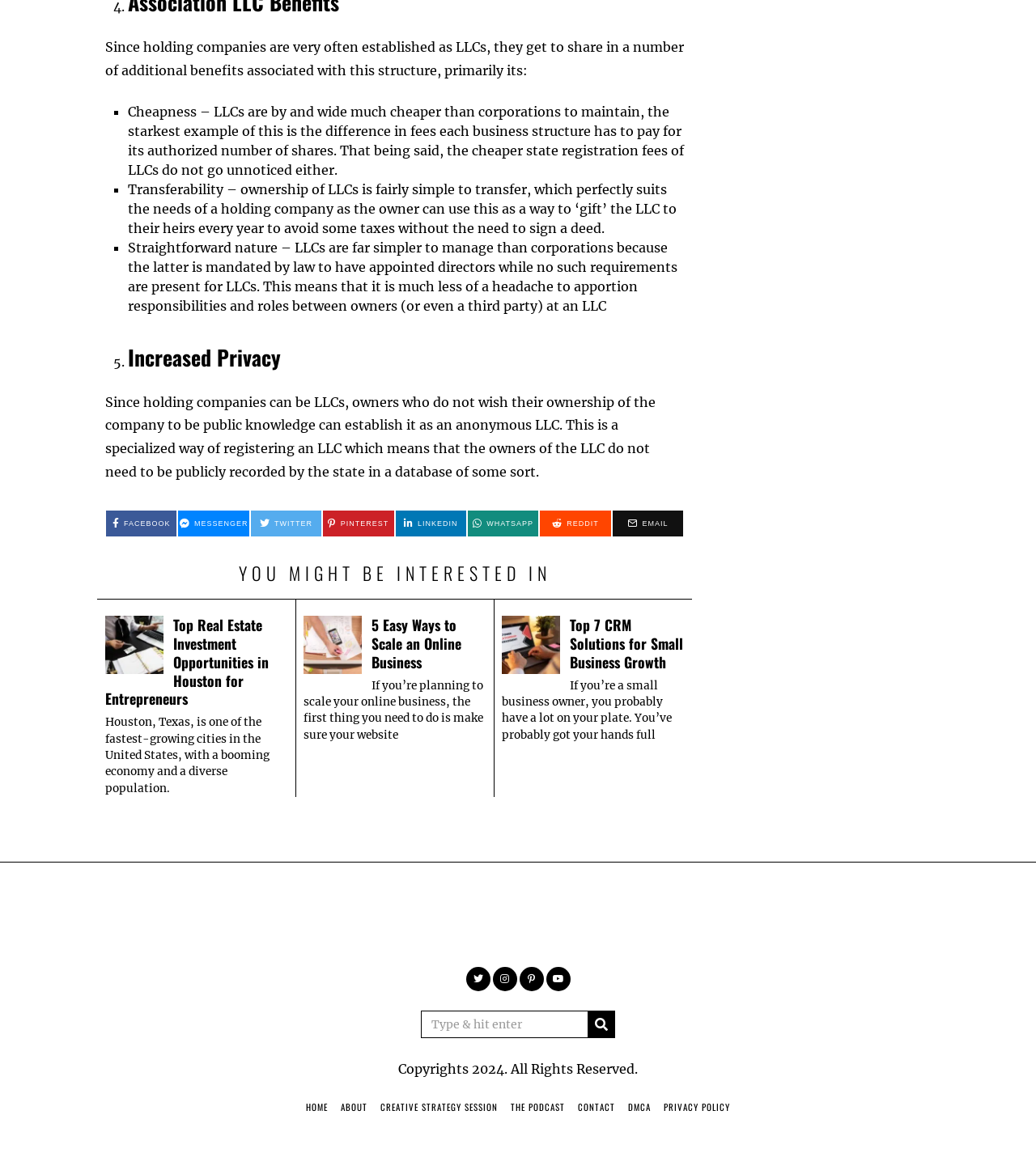Identify the bounding box for the given UI element using the description provided. Coordinates should be in the format (top-left x, top-left y, bottom-right x, bottom-right y) and must be between 0 and 1. Here is the description: name="s" placeholder="Type & hit enter"

[0.406, 0.864, 0.594, 0.887]